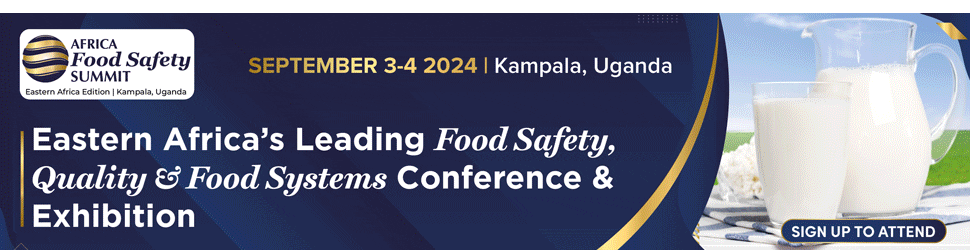Illustrate the scene in the image with a detailed description.

The image promotes the upcoming Africa Food Safety Summit, scheduled for September 3-4, 2024, in Kampala, Uganda. It highlights the event as "Eastern Africa's Leading Food Safety, Quality & Food Systems Conference & Exhibition." The design features a modern aesthetic with a combination of blue and gold tones, showcasing a pitcher and glass of milk, symbolizing food safety and quality. In a prominent section, attendees are encouraged to "SIGN UP TO ATTEND," emphasizing the importance of participation in this significant event for stakeholders in the food industry.